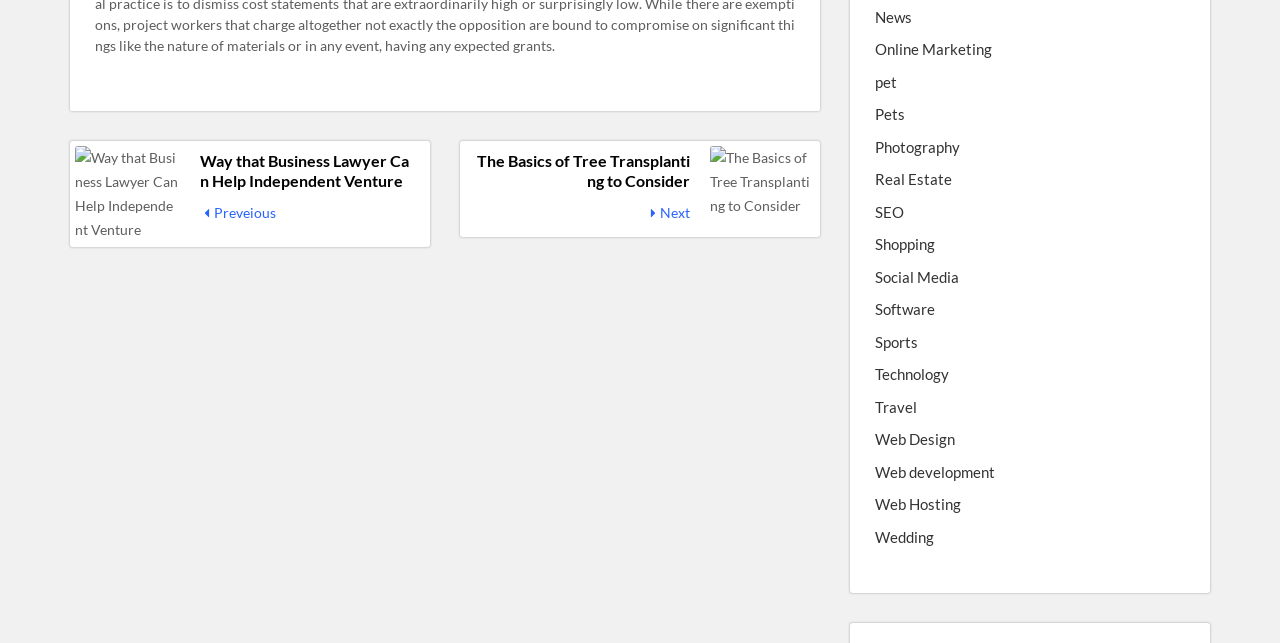Provide the bounding box for the UI element matching this description: "News".

[0.684, 0.009, 0.712, 0.044]